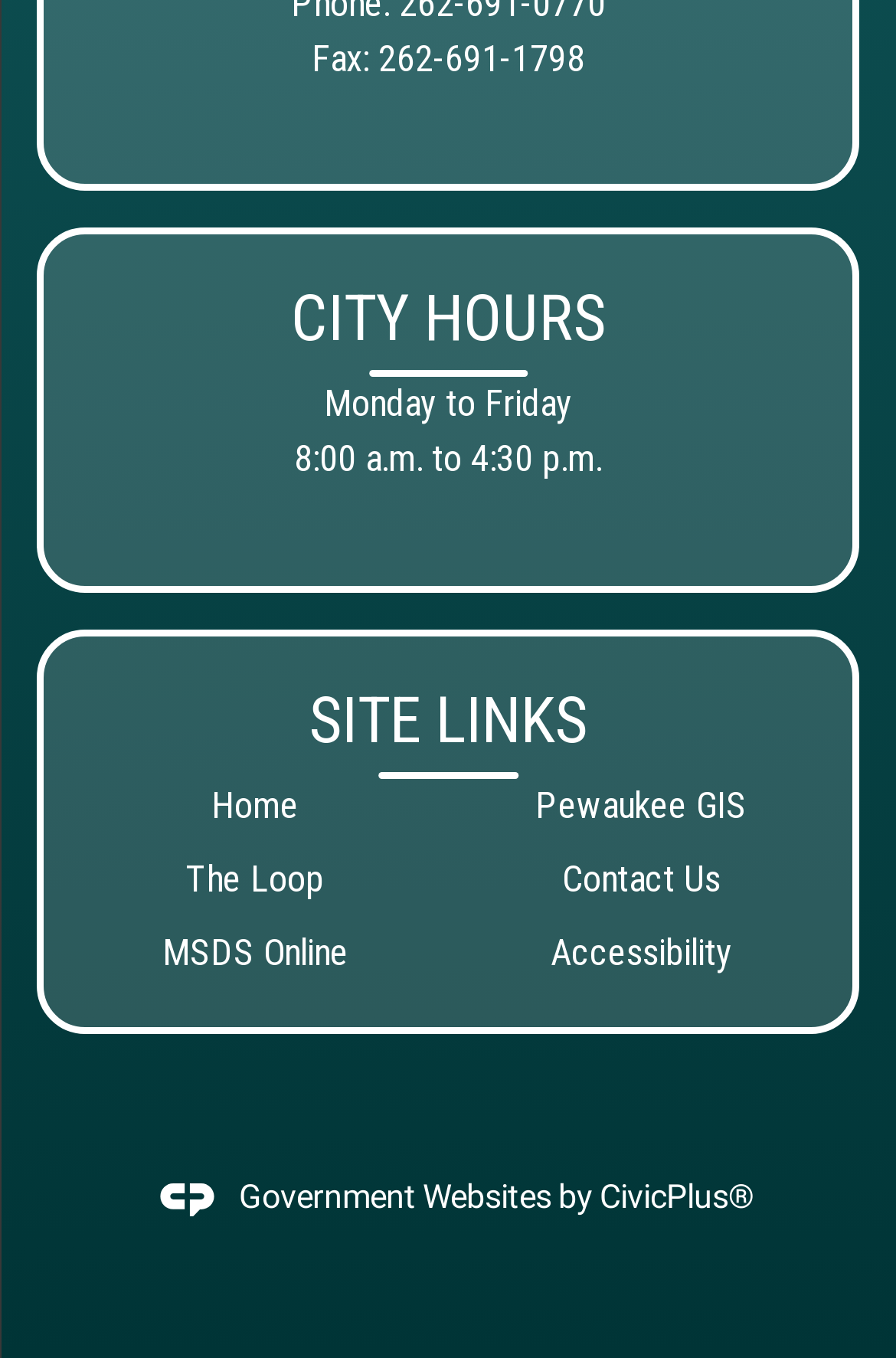Locate the bounding box coordinates of the clickable area to execute the instruction: "view city hours". Provide the coordinates as four float numbers between 0 and 1, represented as [left, top, right, bottom].

[0.324, 0.2, 0.676, 0.271]